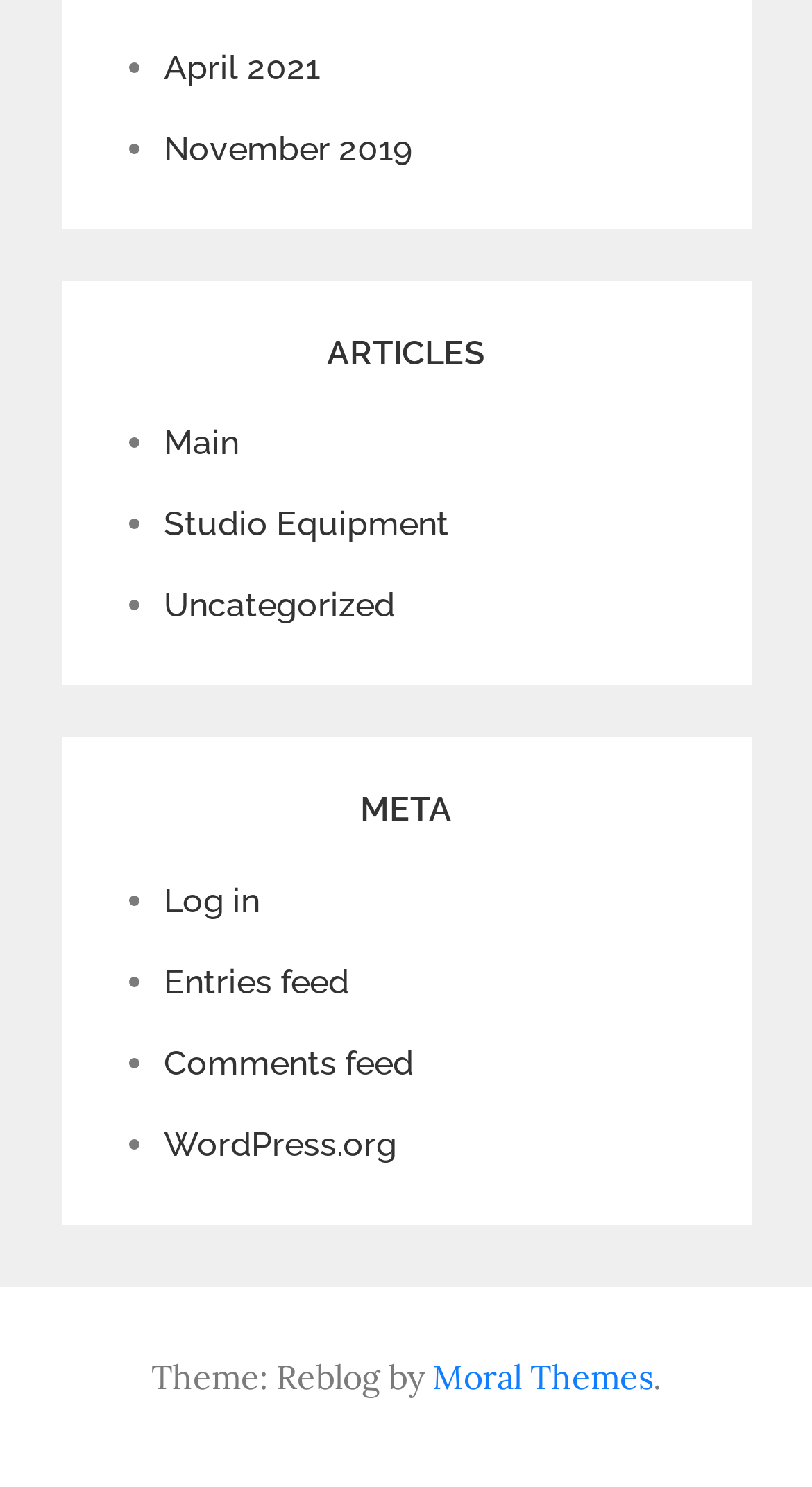Identify the bounding box coordinates of the area you need to click to perform the following instruction: "View articles categorized as Studio Equipment".

[0.201, 0.339, 0.553, 0.366]